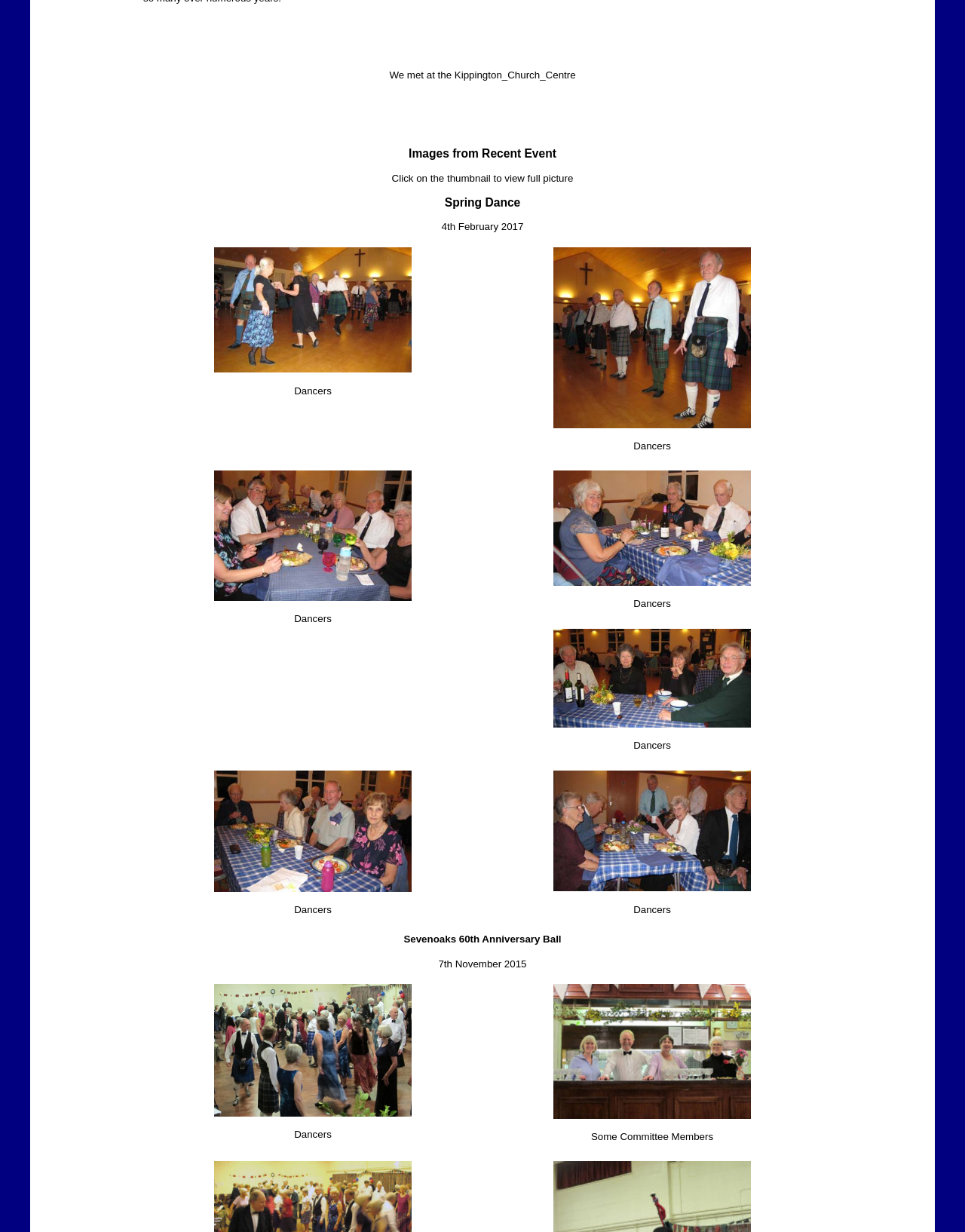Provide the bounding box coordinates, formatted as (top-left x, top-left y, bottom-right x, bottom-right y), with all values being floating point numbers between 0 and 1. Identify the bounding box of the UI element that matches the description: parent_node: Dancers alt="Dancing"

[0.573, 0.716, 0.778, 0.725]